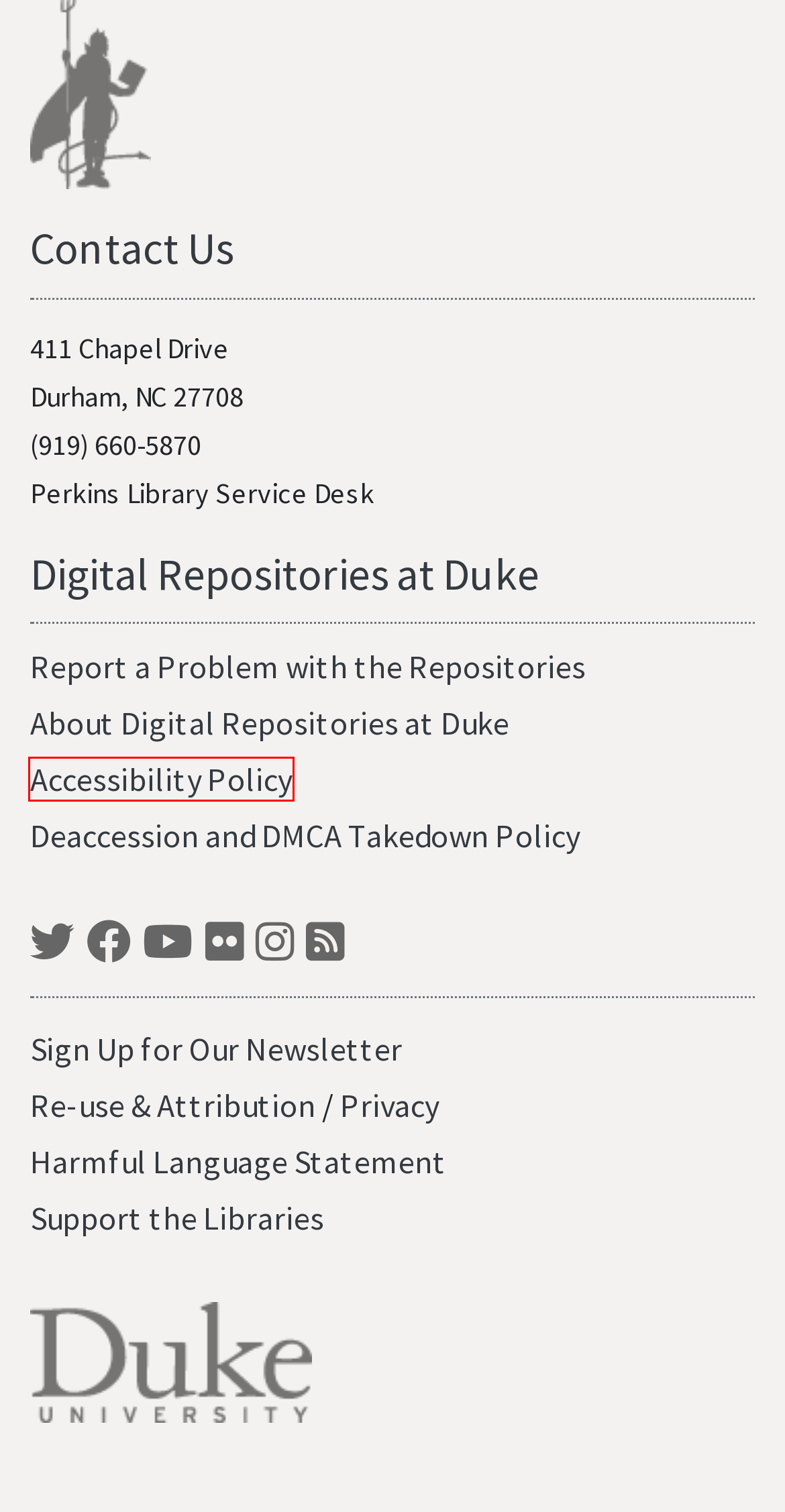You are presented with a screenshot of a webpage that includes a red bounding box around an element. Determine which webpage description best matches the page that results from clicking the element within the red bounding box. Here are the candidates:
A. Support the Libraries | Duke University Libraries
B. Deaccession and DMCA Takedown Policy | Duke University Libraries
C. Digital Repositories at Duke - Policy for Accessibility | Duke University Libraries
D. Duke University Libraries Privacy Statement | Duke University Libraries
E. Permission & Attribution | Duke University Libraries
F. About Digital Repositories at Duke | Duke University Libraries
G. Contact Us | Duke University Libraries
H. News, Events & Exhibits - Duke University Libraries Blogs

C